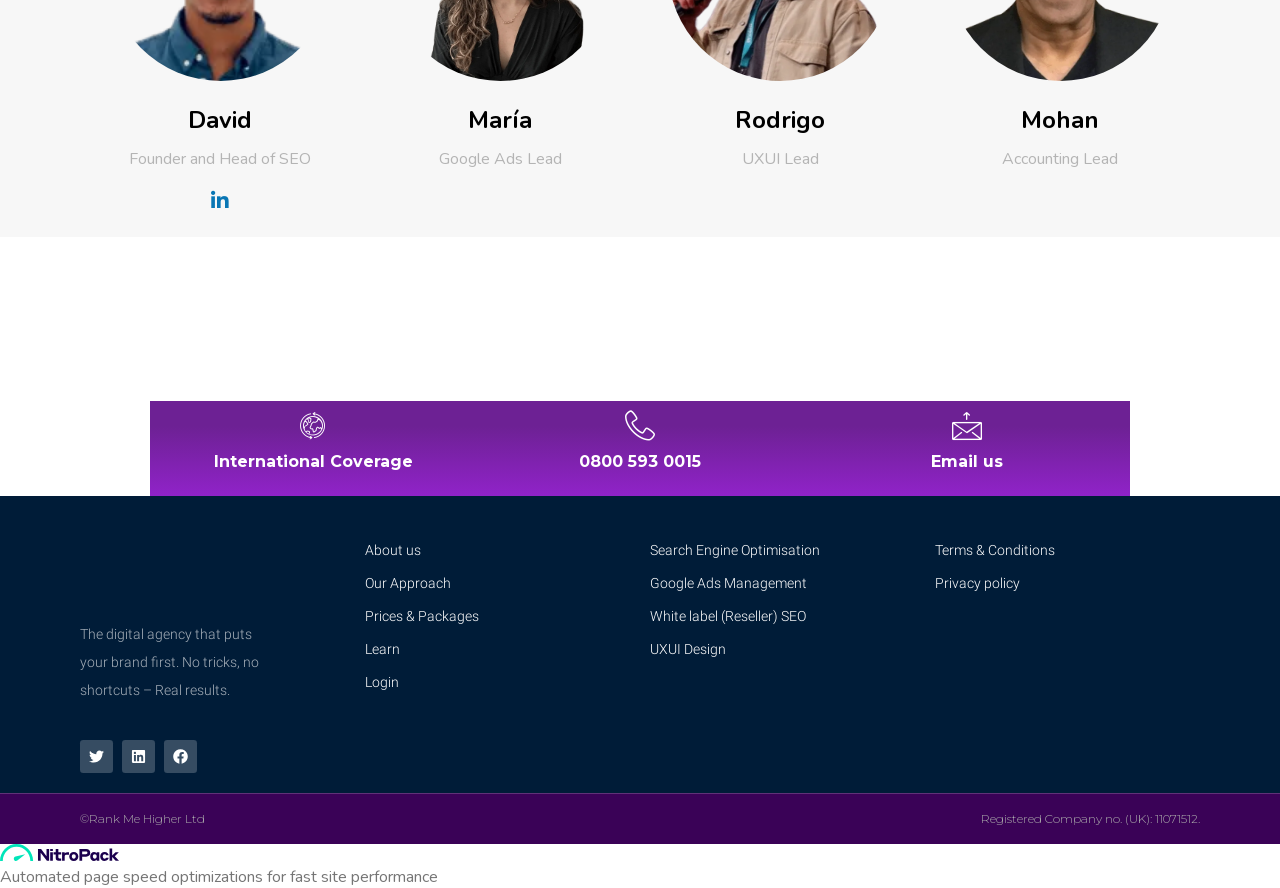What is the tagline of the digital agency?
Please answer the question with as much detail and depth as you can.

I found the answer by looking at the StaticText element with the text 'The digital agency that puts your brand first. No tricks, no shortcuts – Real results.' which is located near the top of the page.